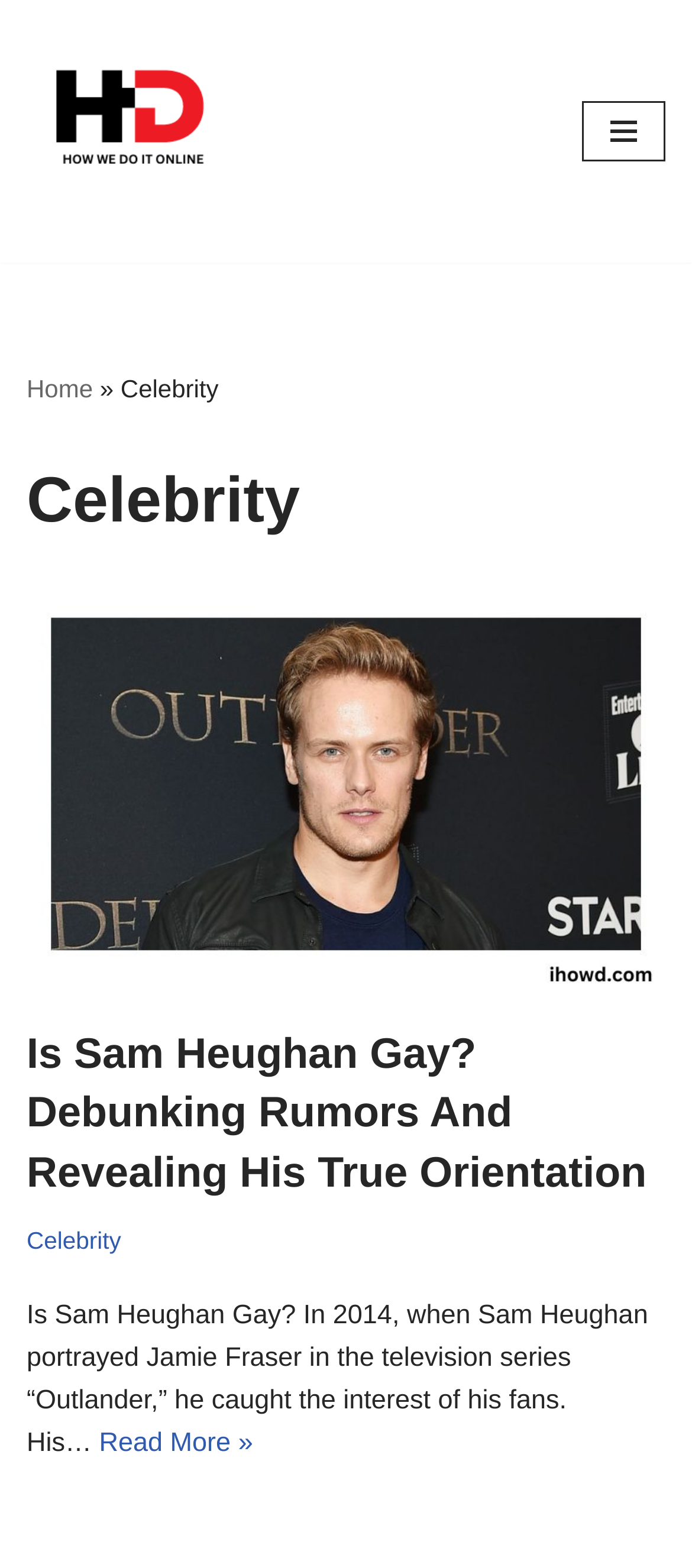Please give a concise answer to this question using a single word or phrase: 
How many articles are on the webpage?

At least one